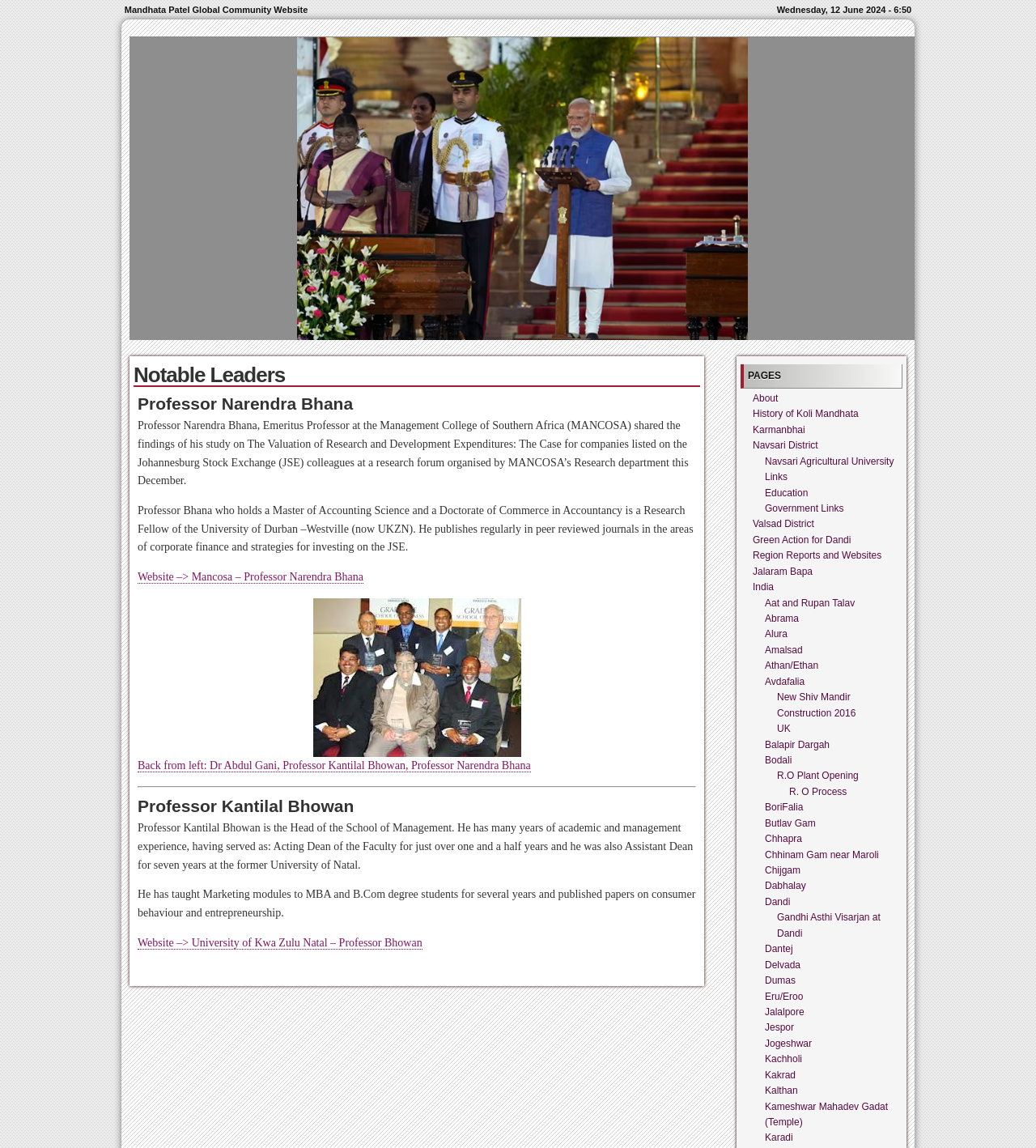Determine the bounding box for the UI element as described: "History of Koli Mandhata". The coordinates should be represented as four float numbers between 0 and 1, formatted as [left, top, right, bottom].

[0.727, 0.356, 0.829, 0.366]